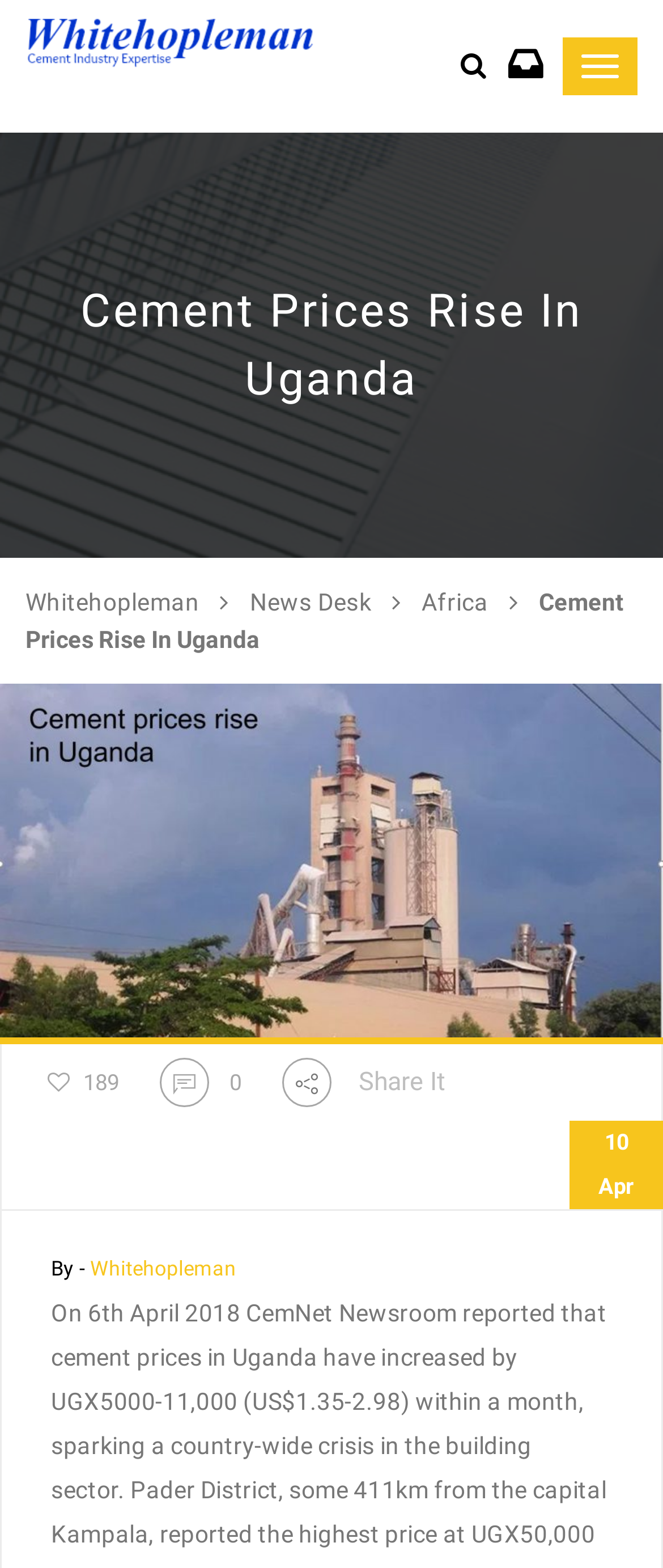Detail the webpage's structure and highlights in your description.

The webpage is about an article titled "Cement Prices Rise In Uganda" from Whitehopleman. At the top left, there is a logo of Whitehopleman, accompanied by a link to the website. Next to the logo, there is a search bar with a placeholder text "Enter your search term..." and a search button with a magnifying glass icon.

On the top right, there is a navigation toggle button labeled "Toggle navigation" and a link with a house icon. Below the navigation button, there are three links: "Whitehopleman", "News Desk", and "Africa", which are likely categories or sections of the website.

The main content of the webpage is the article, which has a heading "Cement Prices Rise In Uganda" at the top. The article text is divided into two sections. The first section is a brief summary, and the second section is the main content of the article. The article text is accompanied by several links and icons, including social media sharing links and a link to the author, Whitehopleman.

At the bottom of the article, there is a section with the date "10 Apr" and the author's name, Whitehopleman. The article text describes a crisis in the building sector in Uganda due to a significant increase in cement prices.